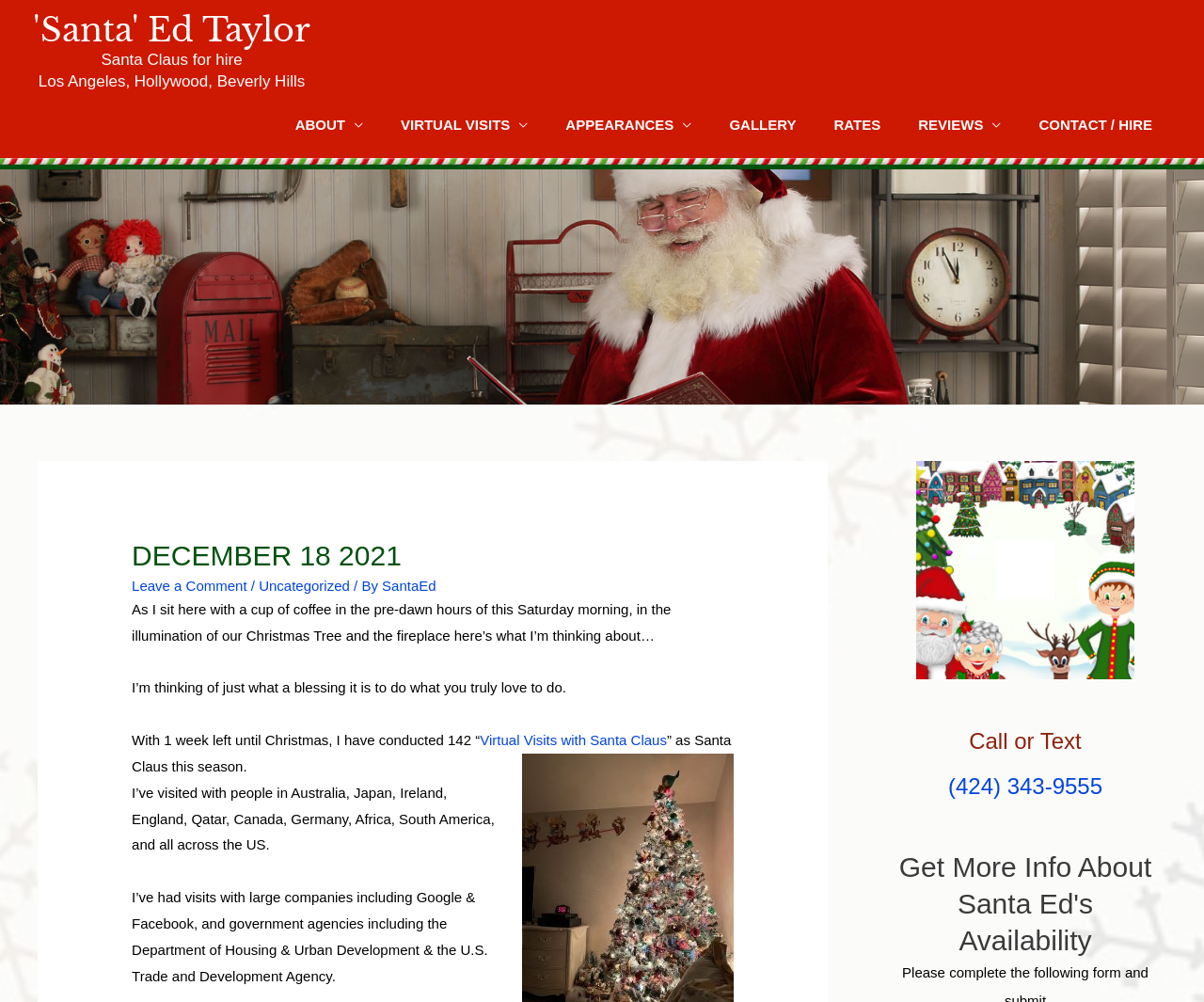How many virtual visits has Santa Ed conducted this season?
Based on the screenshot, provide a one-word or short-phrase response.

142